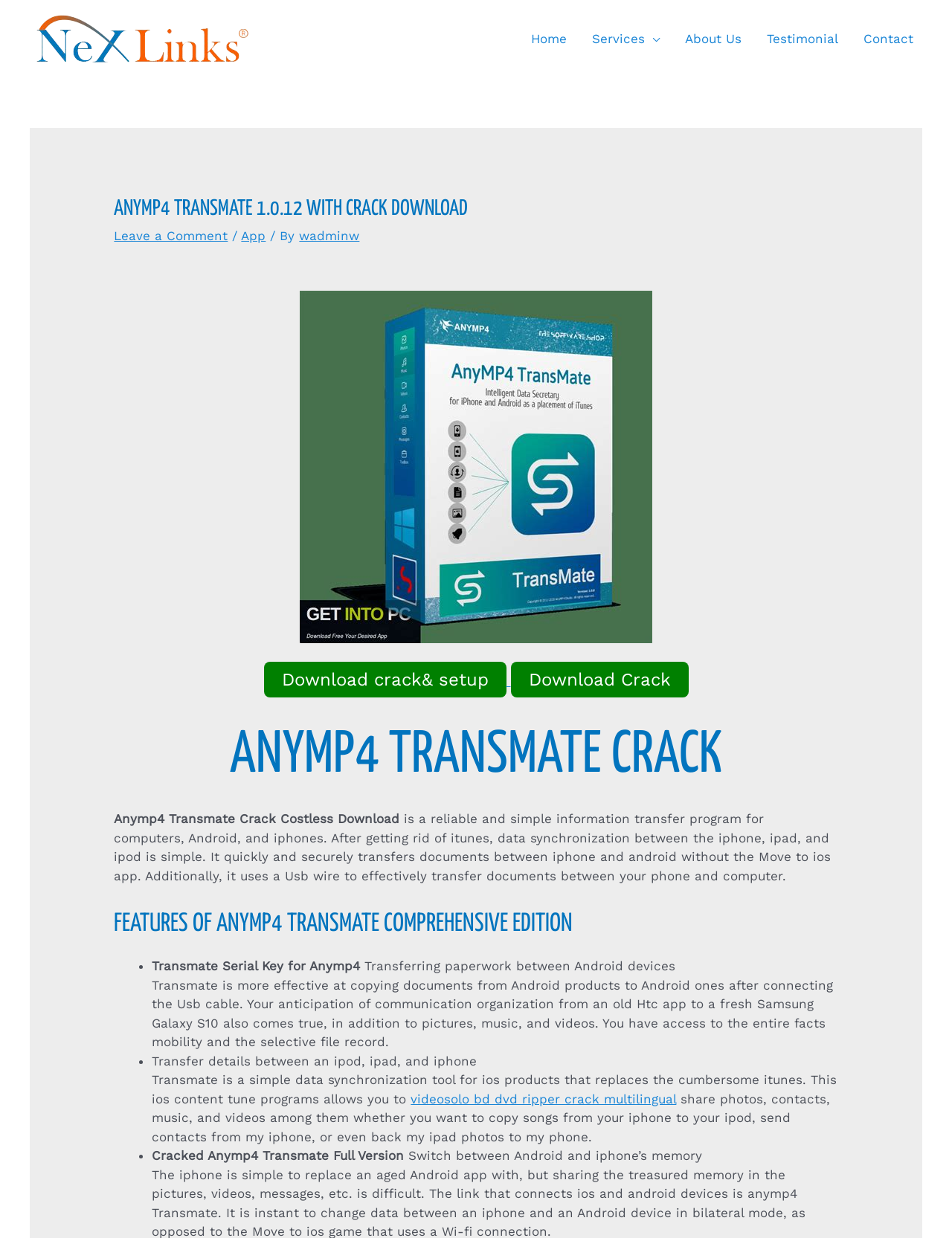What is the name of the software being described?
Look at the image and respond to the question as thoroughly as possible.

Based on the webpage content, specifically the heading 'ANYMP4 TRANSMATE 1.0.12 WITH CRACK DOWNLOAD' and the repeated mentions of 'AnyMP4 TransMate' throughout the page, it is clear that the software being described is called AnyMP4 TransMate.